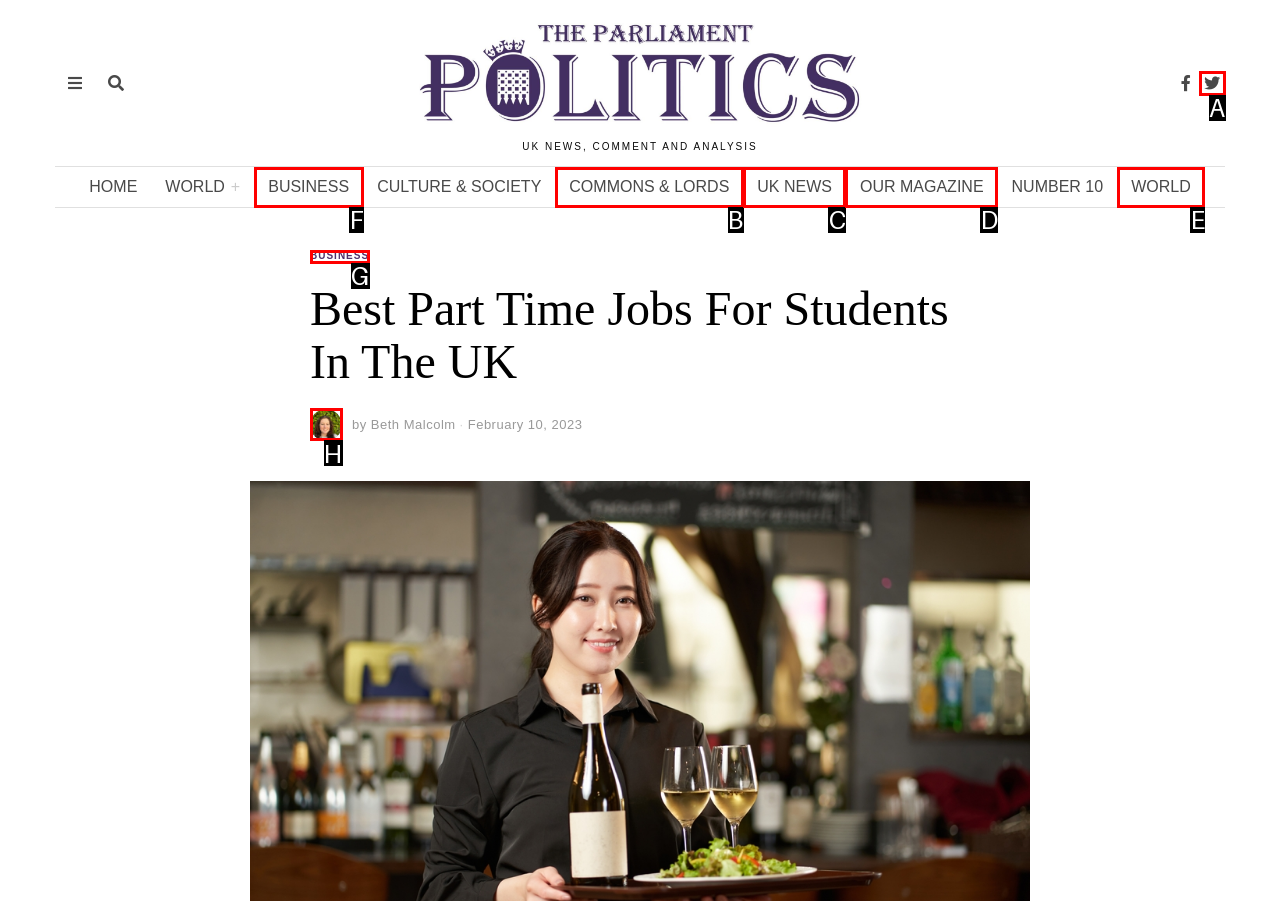Select the letter of the UI element that matches this task: Click on the BUSINESS link
Provide the answer as the letter of the correct choice.

F